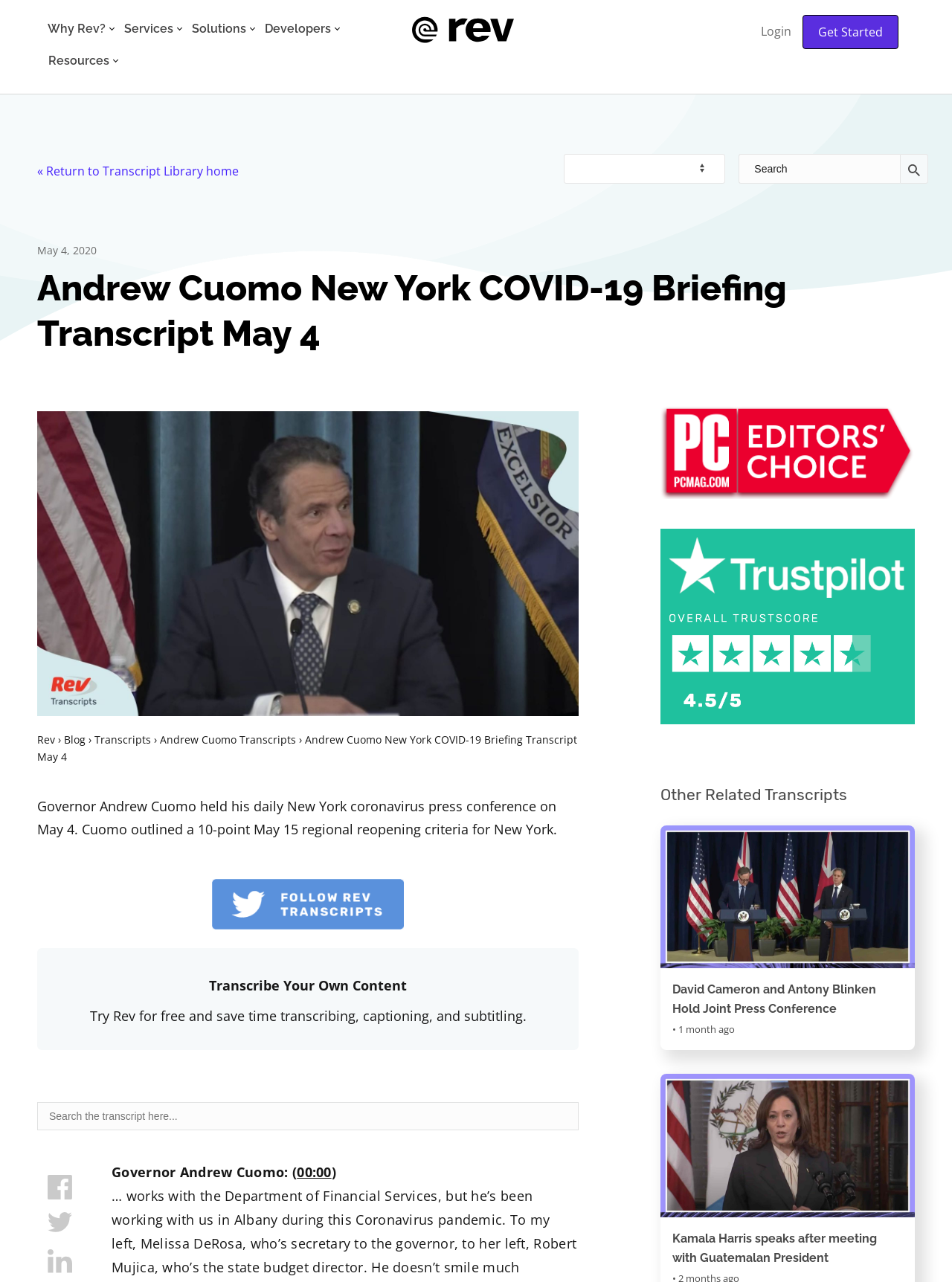Extract the bounding box coordinates for the described element: "aria-label="Name" name="name" placeholder="Name"". The coordinates should be represented as four float numbers between 0 and 1: [left, top, right, bottom].

None